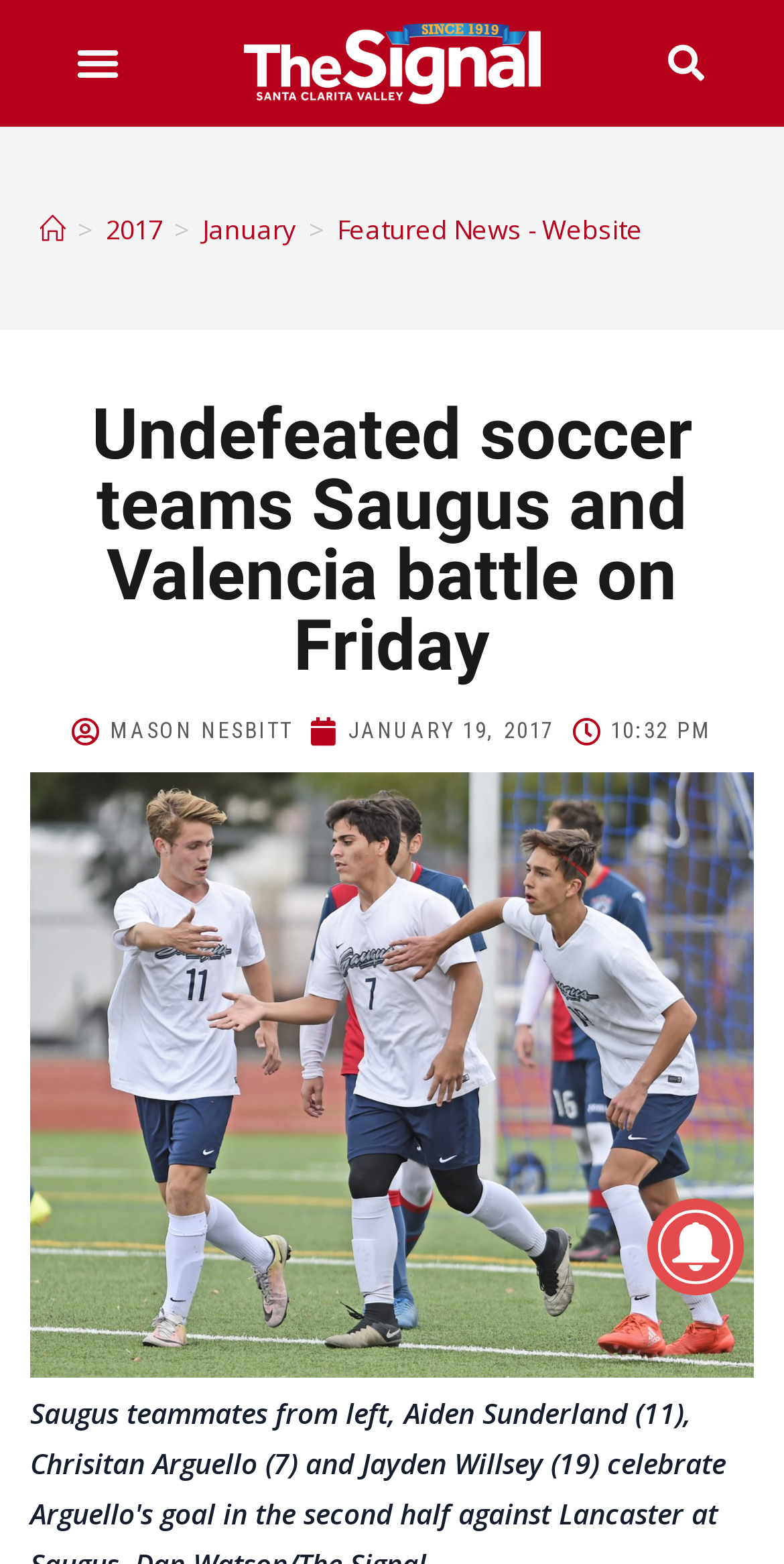Detail the various sections and features of the webpage.

The webpage appears to be a news article about a soccer match between Saugus and Valencia highs. At the top left corner, there is a button labeled "Menu Toggle". Next to it, there is a link, and on the right side, there is a search bar with a "Search" button. 

Below the top navigation bar, there is a header section with a breadcrumb navigation menu, which shows the path "Home > 2017 > January > Featured News - Website". 

The main content of the webpage is a news article with a heading that reads "Undefeated soccer teams Saugus and Valencia battle on Friday". The article is attributed to "MASON NESBITT" and has a timestamp of "JANUARY 19, 2017 10:32 PM". 

On the right side of the article, near the bottom, there is an image.